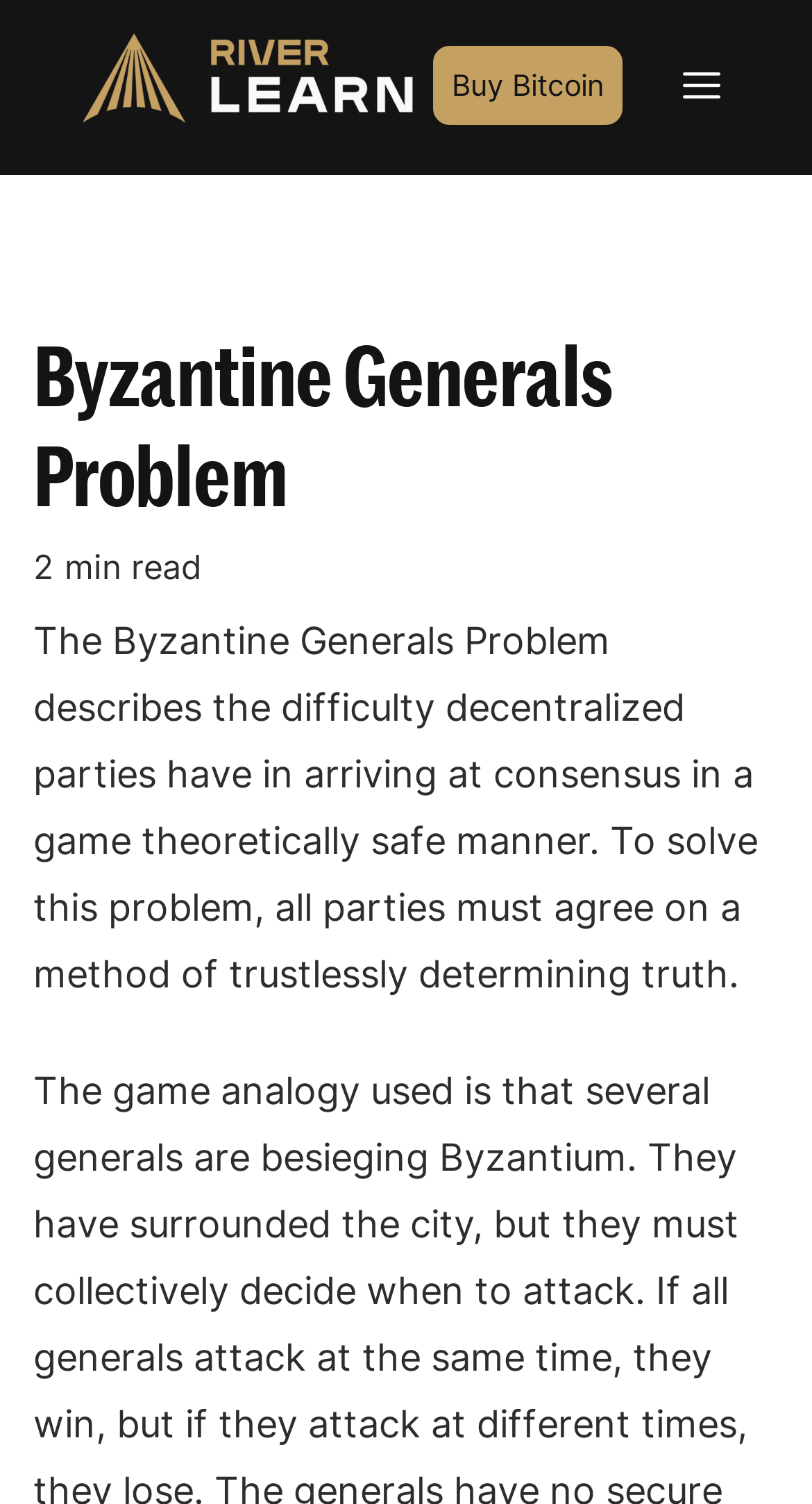Provide the bounding box coordinates in the format (top-left x, top-left y, bottom-right x, bottom-right y). All values are floating point numbers between 0 and 1. Determine the bounding box coordinate of the UI element described as: Glossary

[0.041, 0.175, 0.21, 0.202]